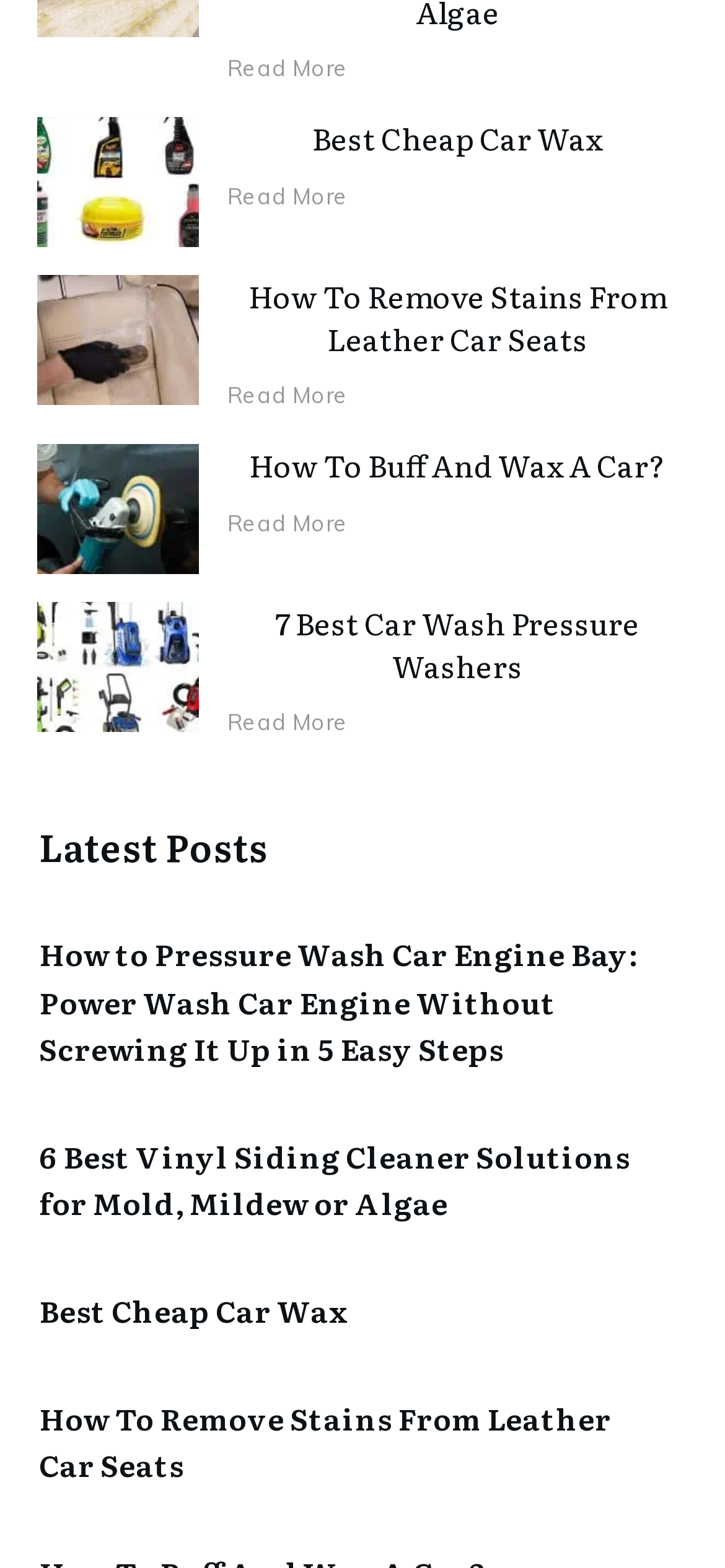Is there a section for 'Latest Posts' on this webpage?
Give a single word or phrase as your answer by examining the image.

Yes